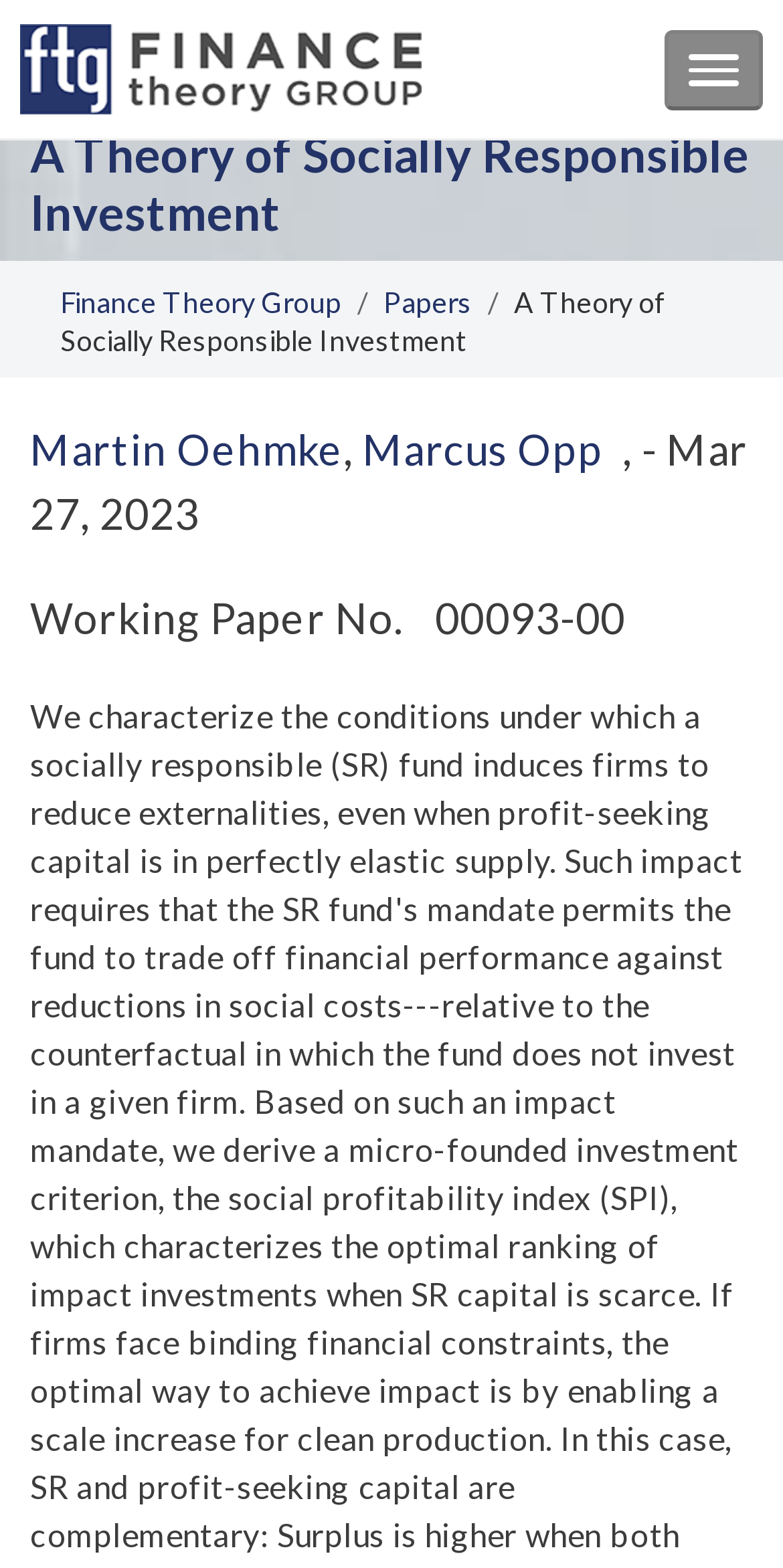Create a detailed summary of the webpage's content and design.

The webpage is titled "Finance Theory Group" and appears to be a research paper or academic article webpage. At the top right corner, there is a button labeled "Toggle navigation". Below the title, there is a logo image of "Finance Theory Group" on the left side, accompanied by a link with the same text.

The main content of the webpage is a research paper titled "A Theory of Socially Responsible Investment", which is displayed as a heading. Below the title, there are two links: "Finance Theory Group" and "Papers", positioned side by side. The paper's title is repeated as a static text below the links.

The authors of the paper are listed below, with links to their names: "Martin Oehmke" and "Marcus Opp". The authors' names are separated by a comma, and the publication date "Mar 27, 2023" is displayed on the same line. Finally, the paper's details, "Working Paper No. 00093-00", are displayed at the bottom of the section.